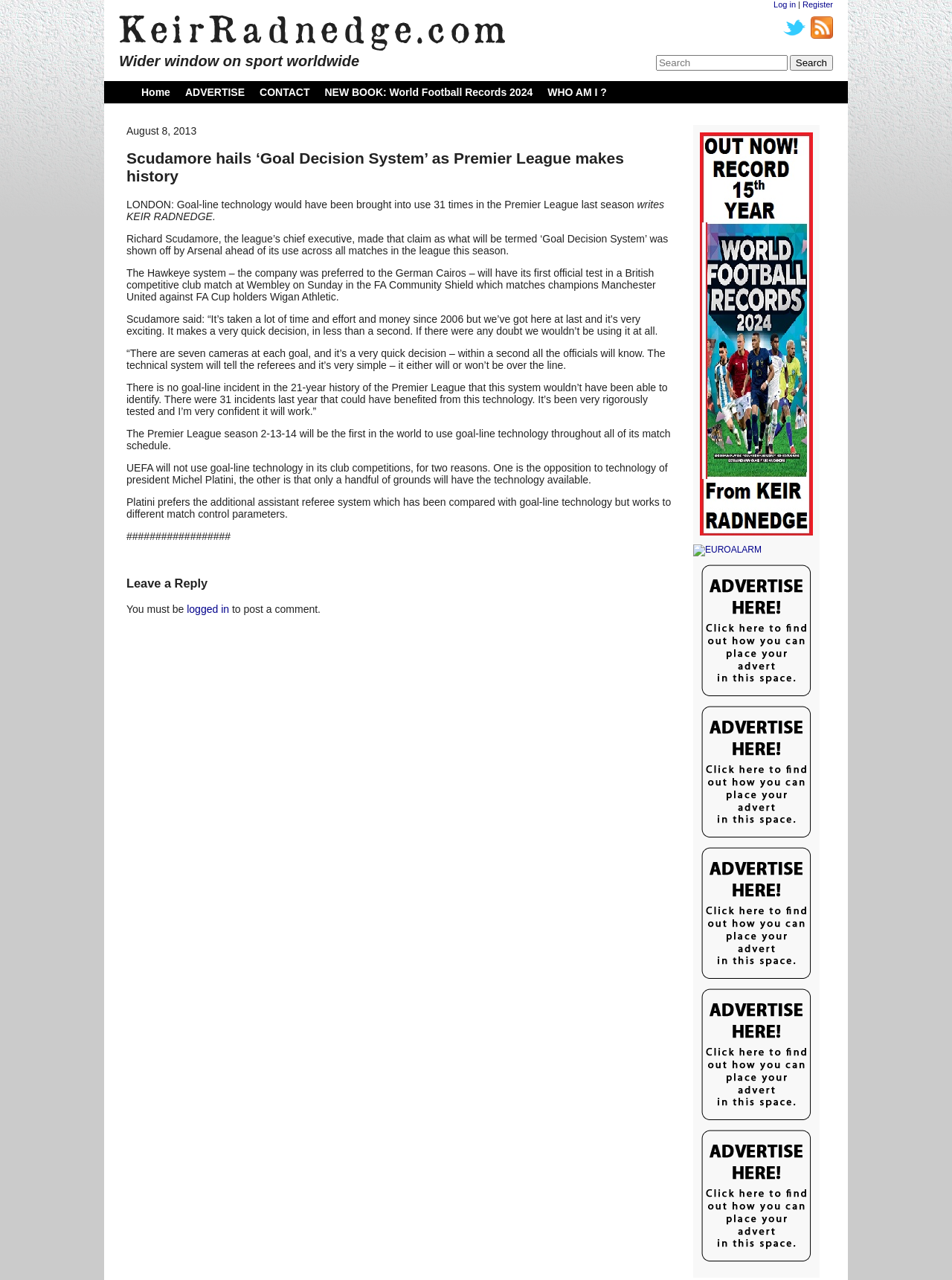Please specify the bounding box coordinates of the area that should be clicked to accomplish the following instruction: "Search for something". The coordinates should consist of four float numbers between 0 and 1, i.e., [left, top, right, bottom].

[0.689, 0.043, 0.827, 0.055]